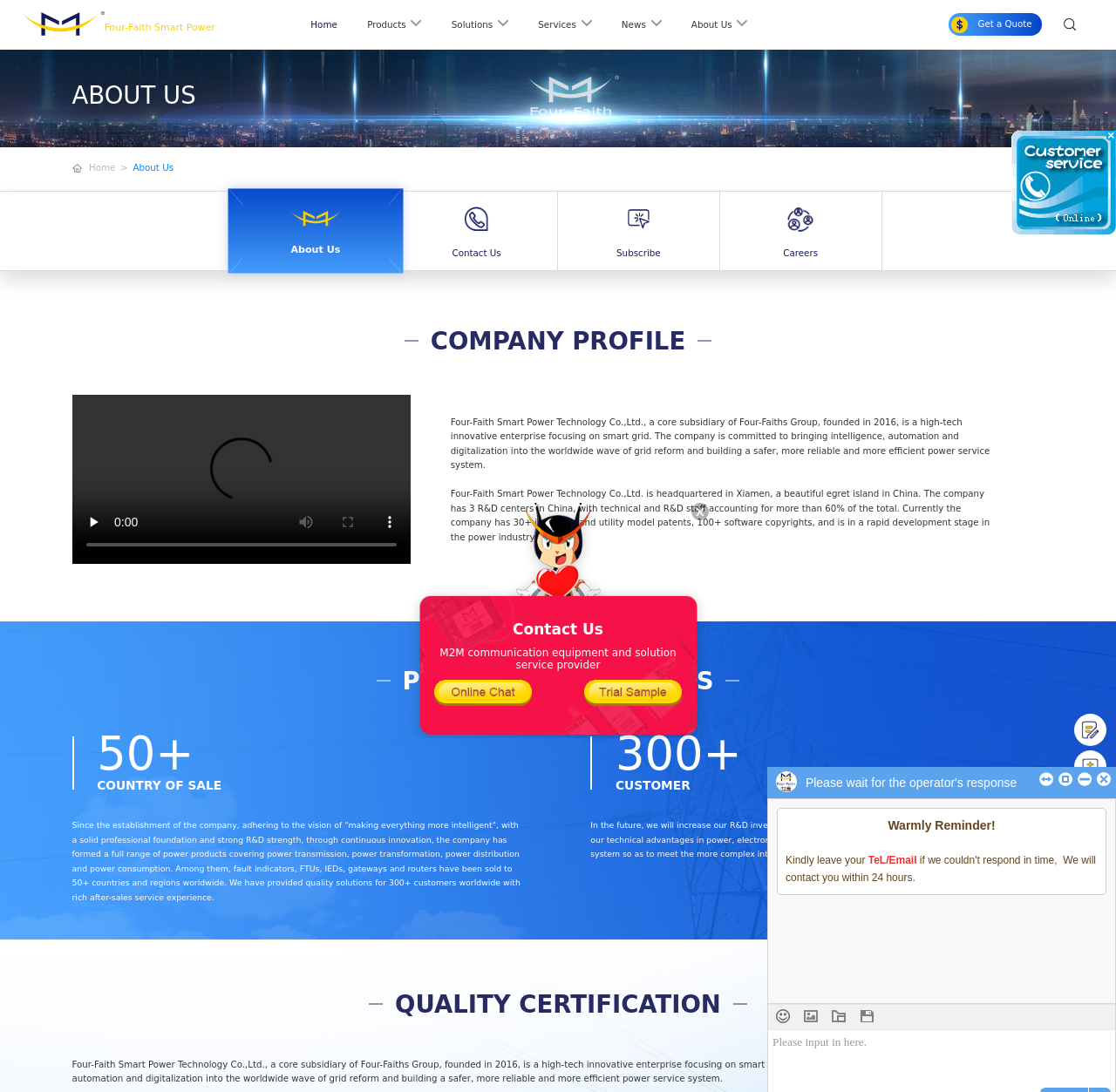What is the purpose of the video on the webpage?
Refer to the image and give a detailed response to the question.

The video is likely to be an introductory video about the company, as it is placed prominently on the webpage and has a 'play' button. The surrounding text also provides information about the company's history and mission.